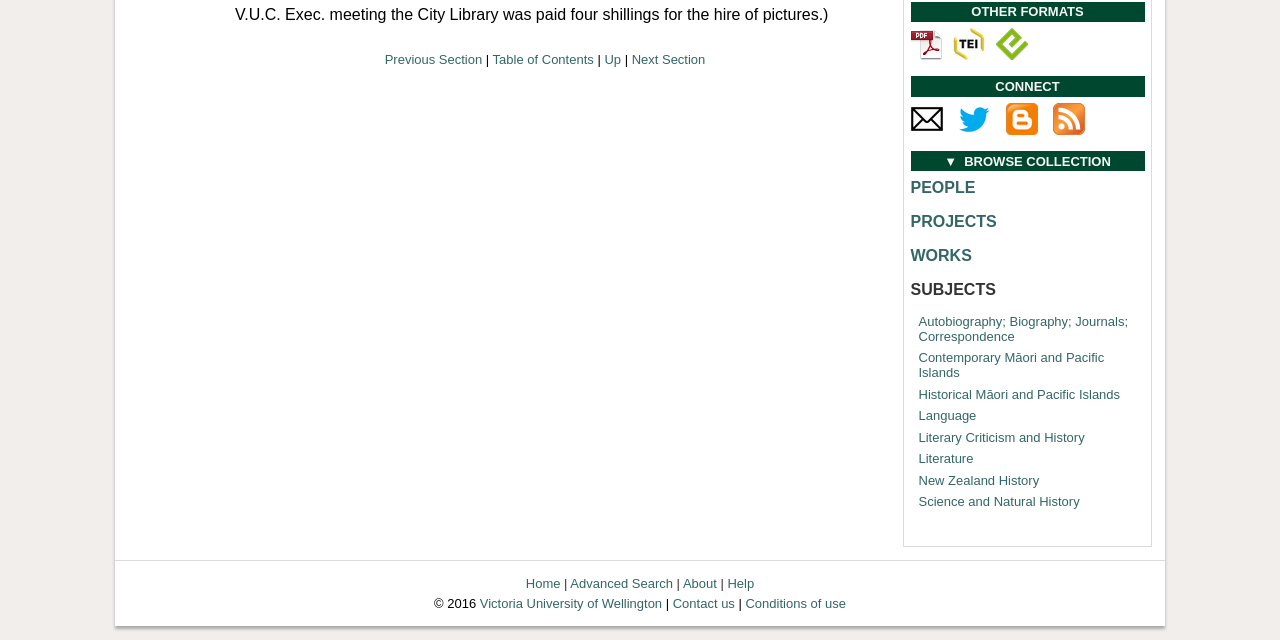Locate the bounding box of the UI element described in the following text: "Home".

[0.411, 0.9, 0.438, 0.924]